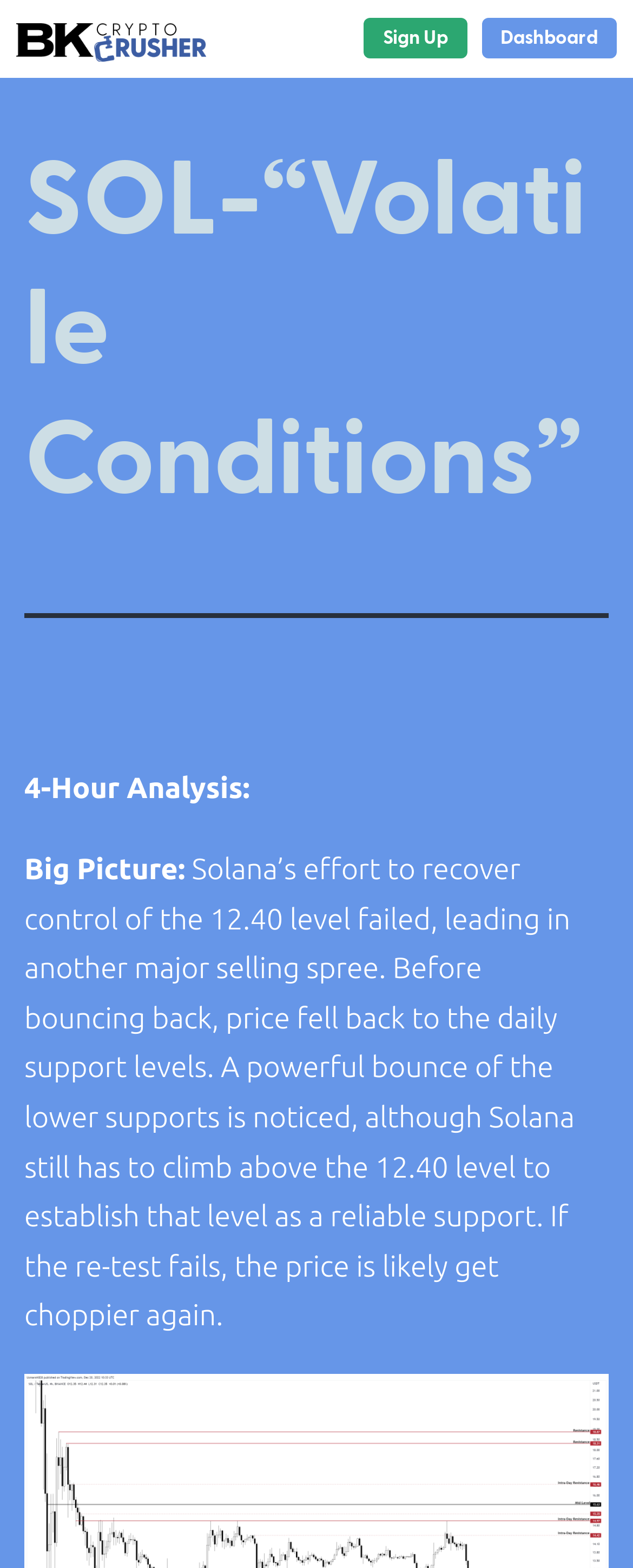Respond to the question below with a single word or phrase: What happened to the price after bouncing back?

Fell back to daily support